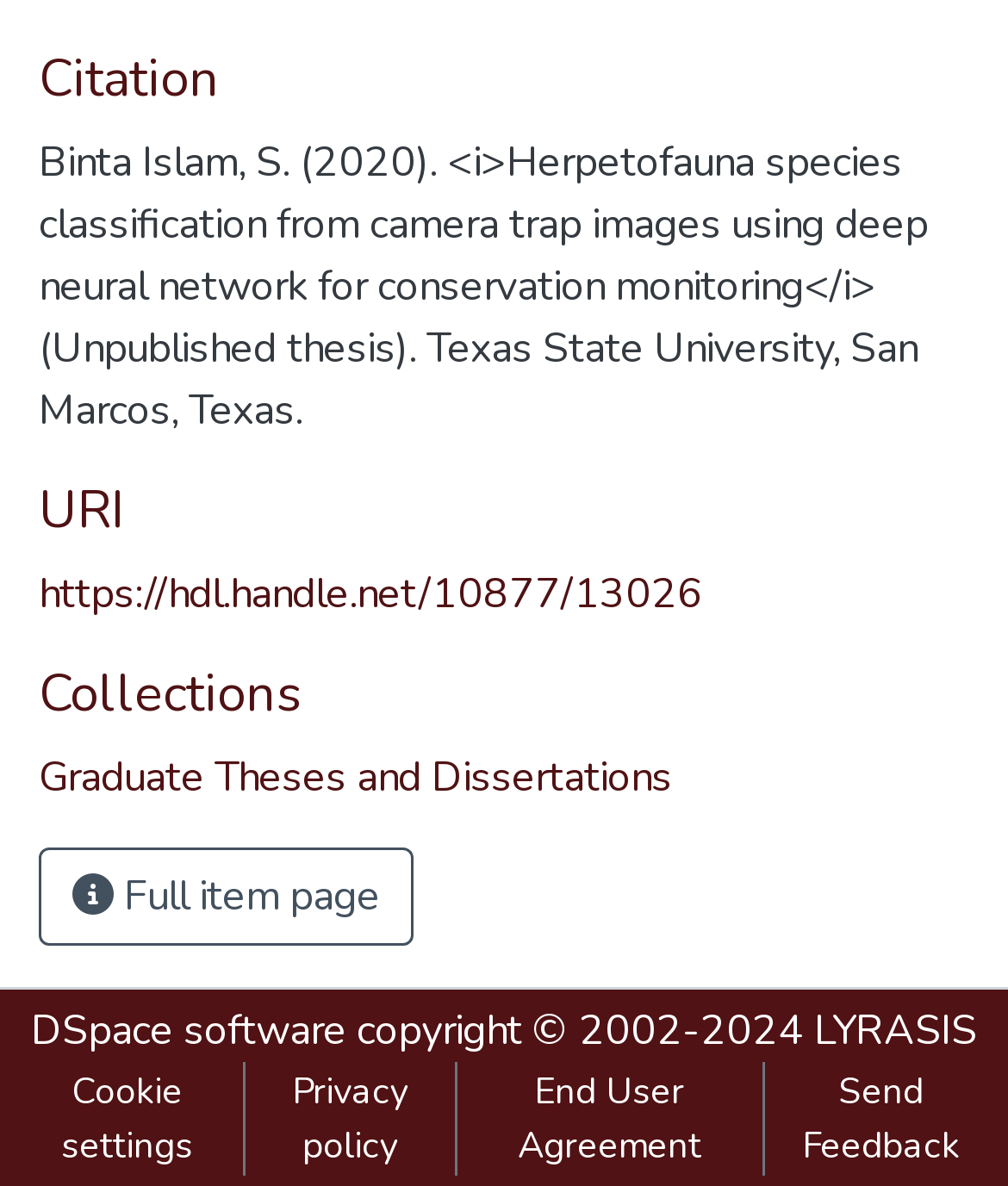Highlight the bounding box coordinates of the region I should click on to meet the following instruction: "View full item page".

[0.038, 0.715, 0.41, 0.797]